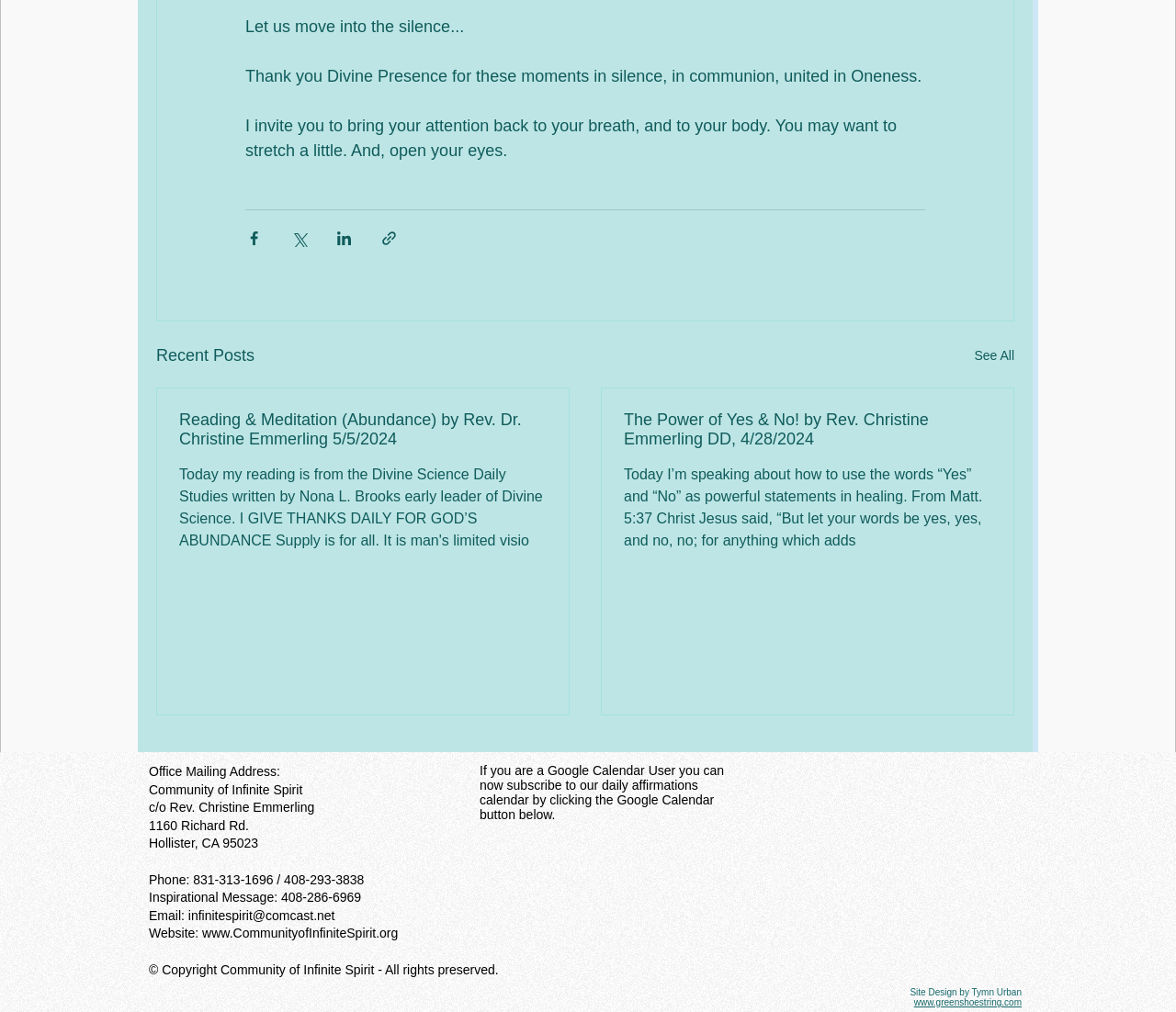Respond with a single word or phrase for the following question: 
What is the phone number for inspirational messages?

408-286-6969